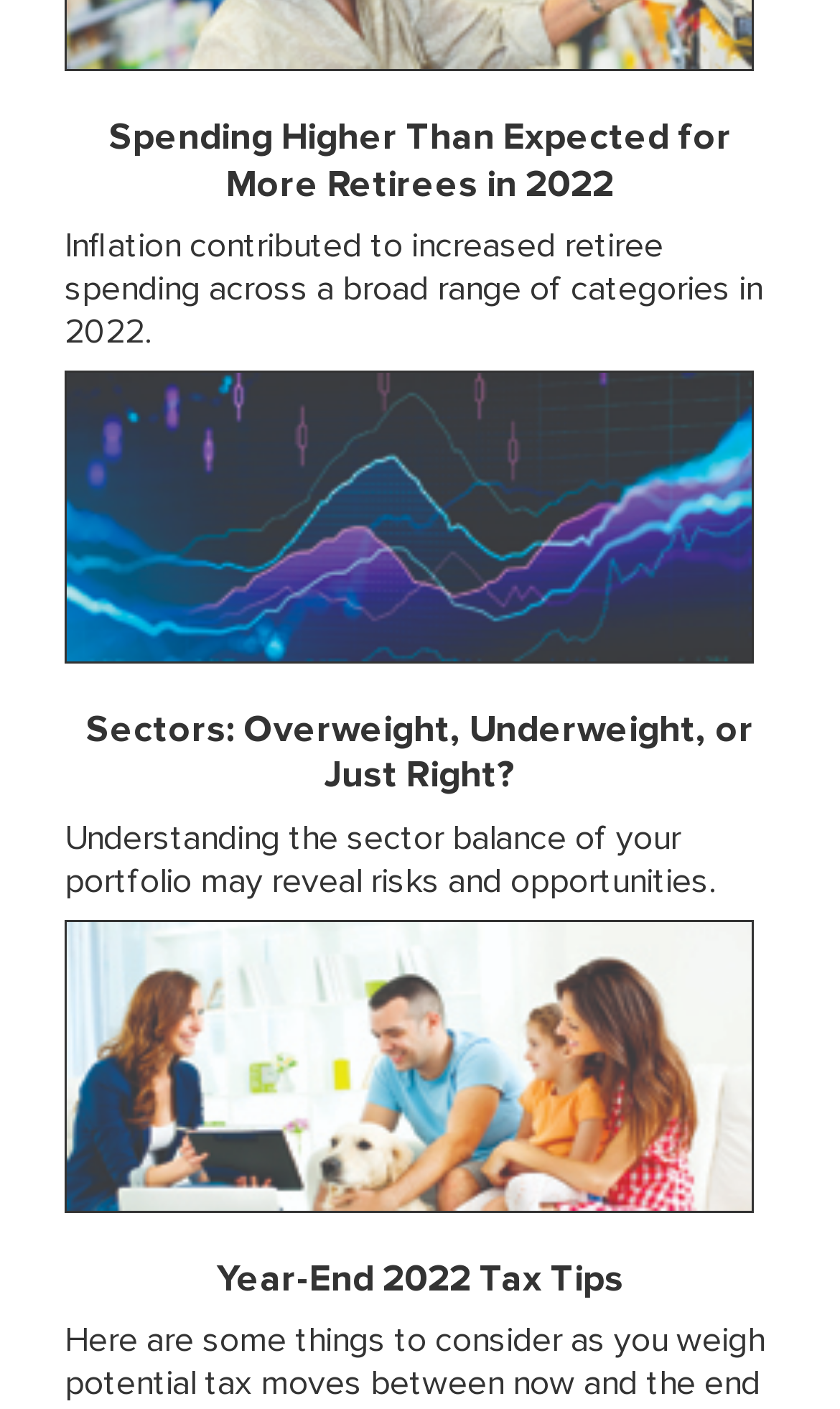Locate the UI element that matches the description Open cart 0 in the webpage screenshot. Return the bounding box coordinates in the format (top-left x, top-left y, bottom-right x, bottom-right y), with values ranging from 0 to 1.

None